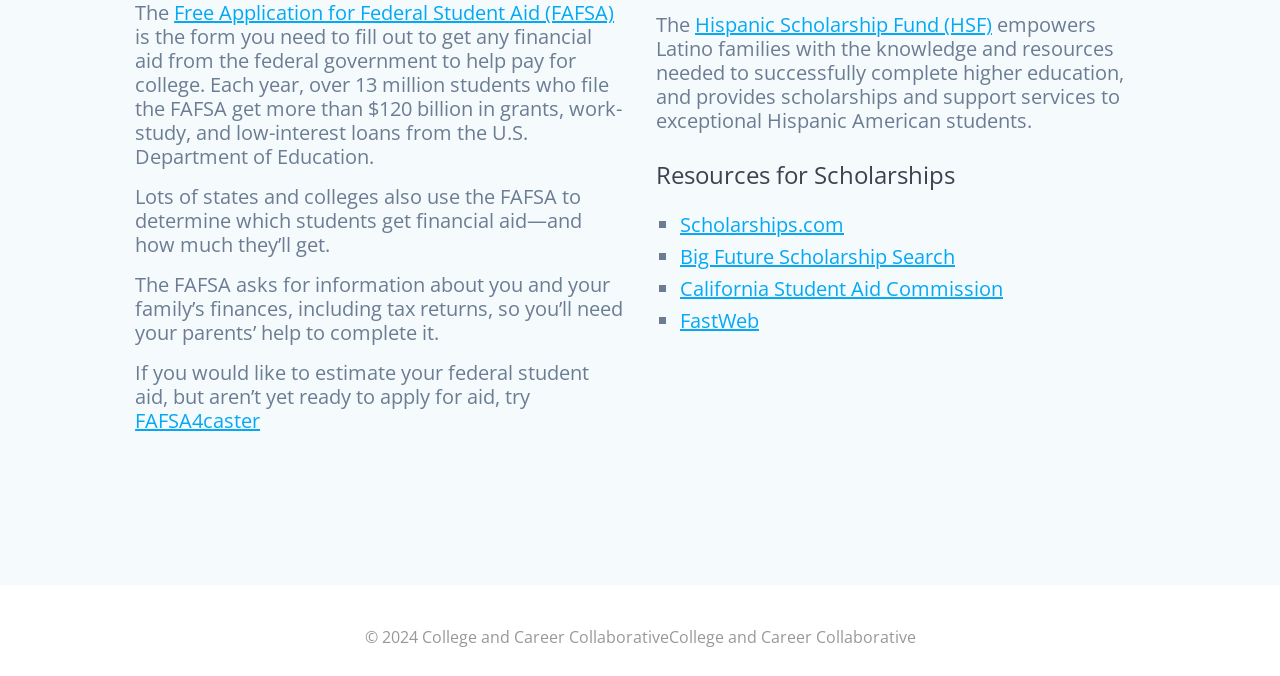Predict the bounding box of the UI element based on this description: "California Student Aid Commission".

[0.531, 0.407, 0.784, 0.447]